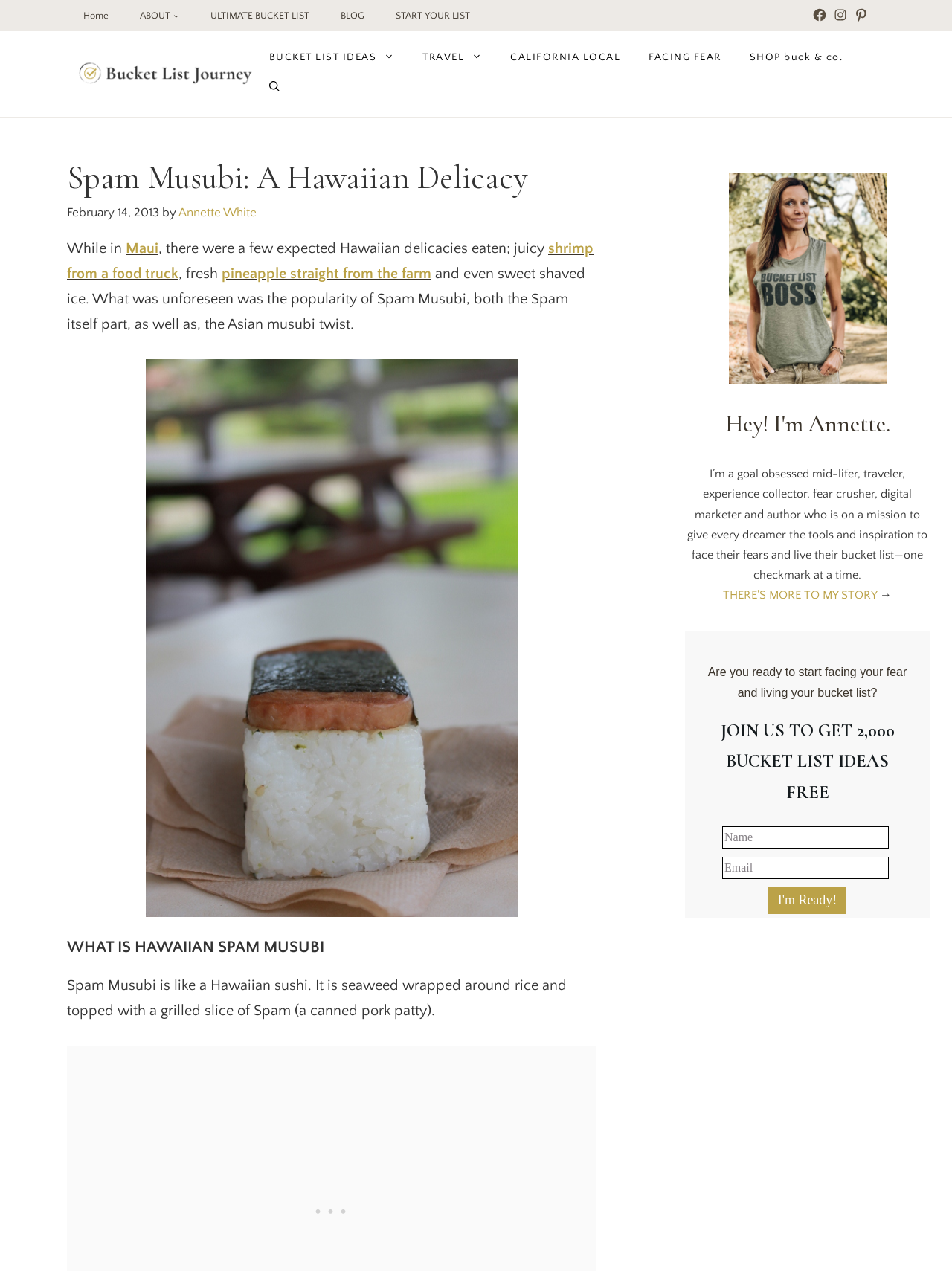What is the main topic of this webpage?
Based on the screenshot, answer the question with a single word or phrase.

Spam Musubi